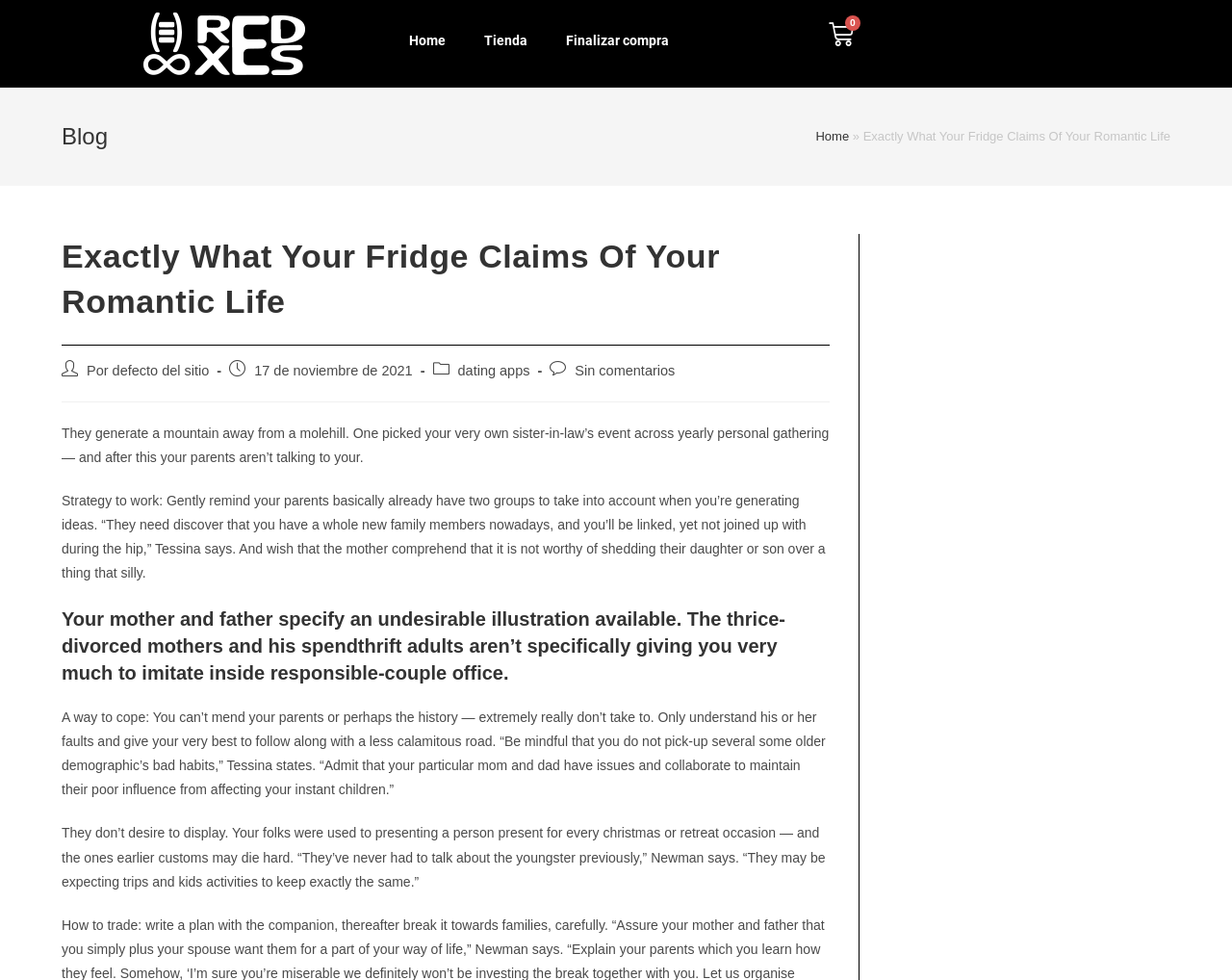How many groups should you consider when generating ideas?
Refer to the image and provide a thorough answer to the question.

According to the text, when generating ideas, you should consider two groups: your own family and your in-laws. This is mentioned in the strategy to work section of the blog post.